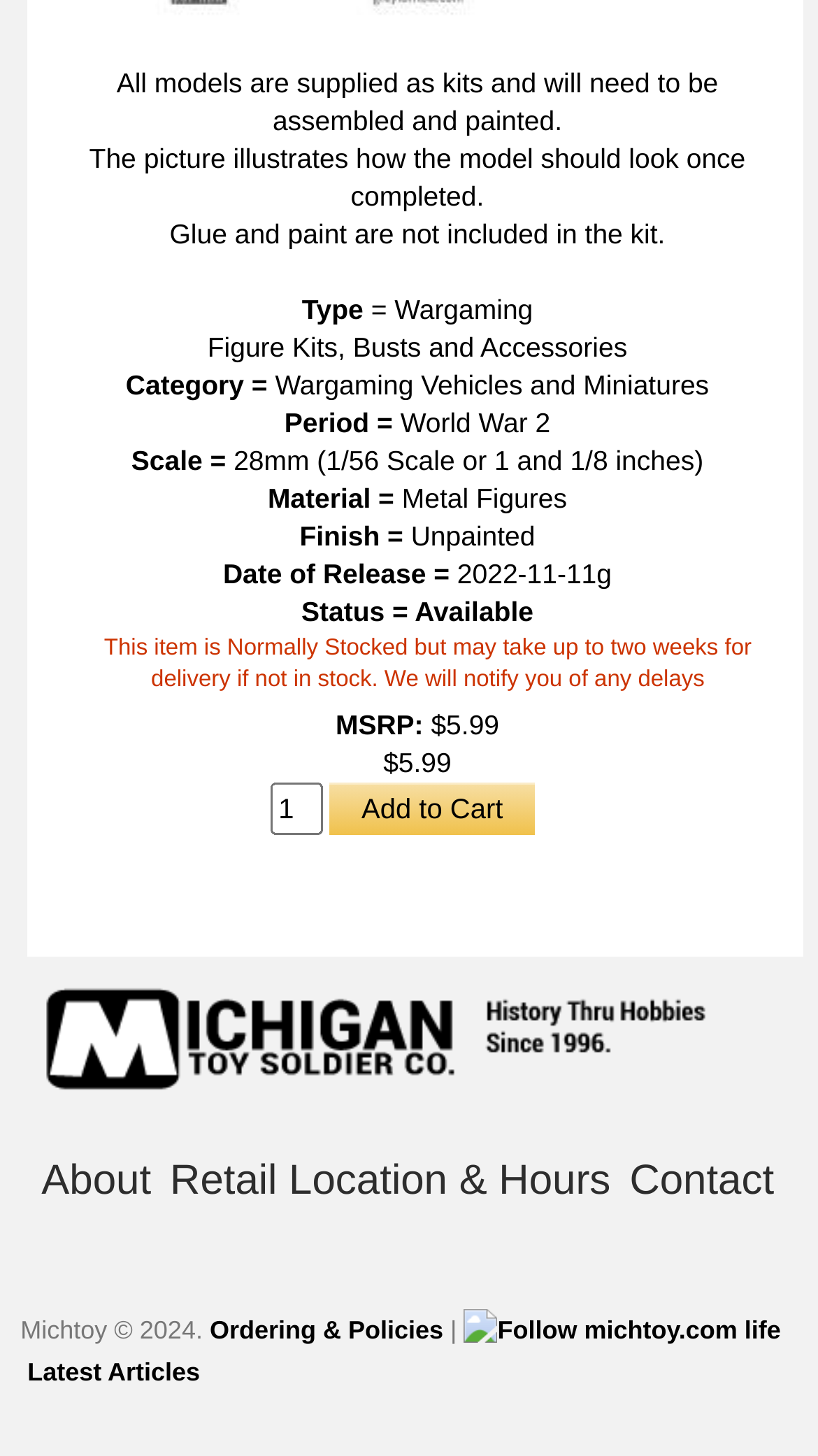What is the status of the item? Please answer the question using a single word or phrase based on the image.

Available